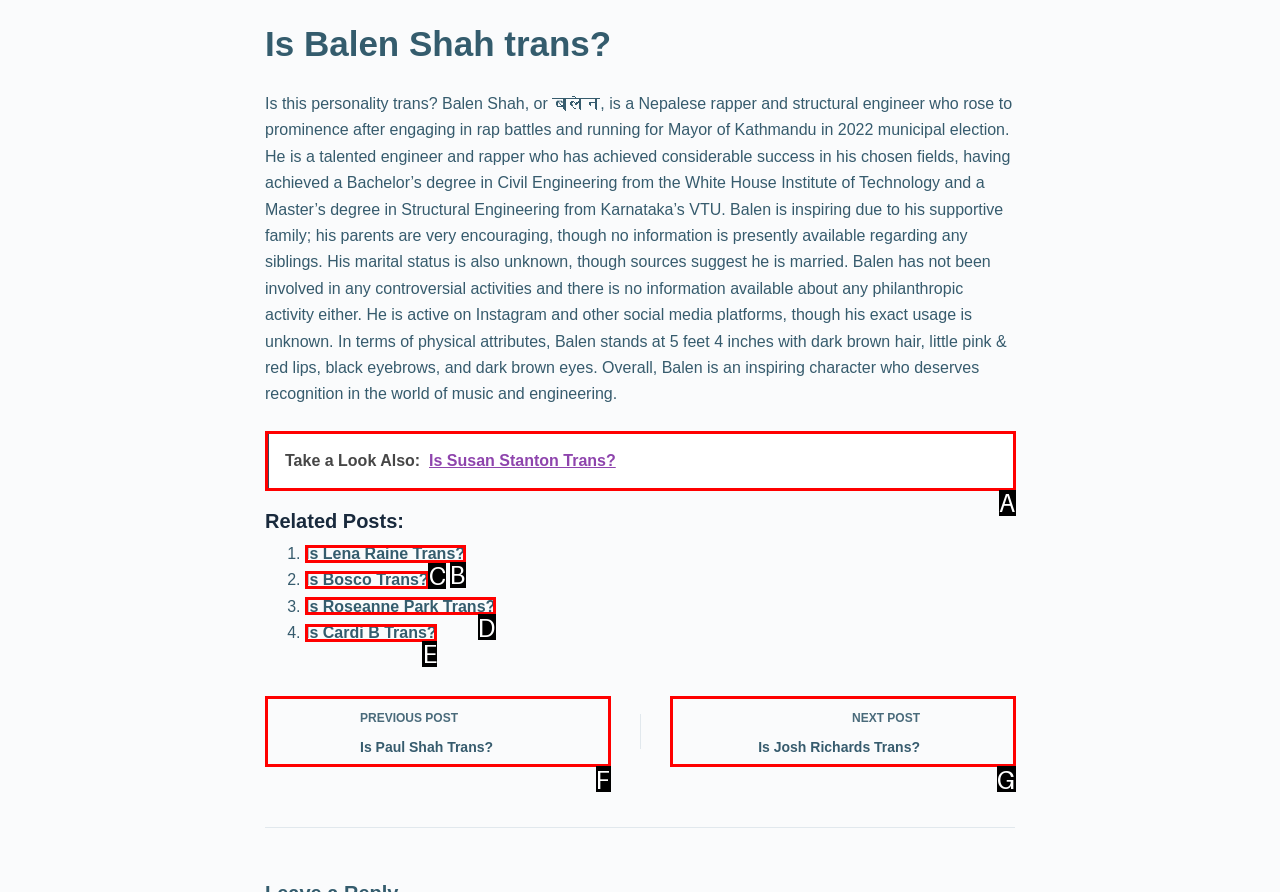Identify the matching UI element based on the description: Is Bosco Trans?
Reply with the letter from the available choices.

C